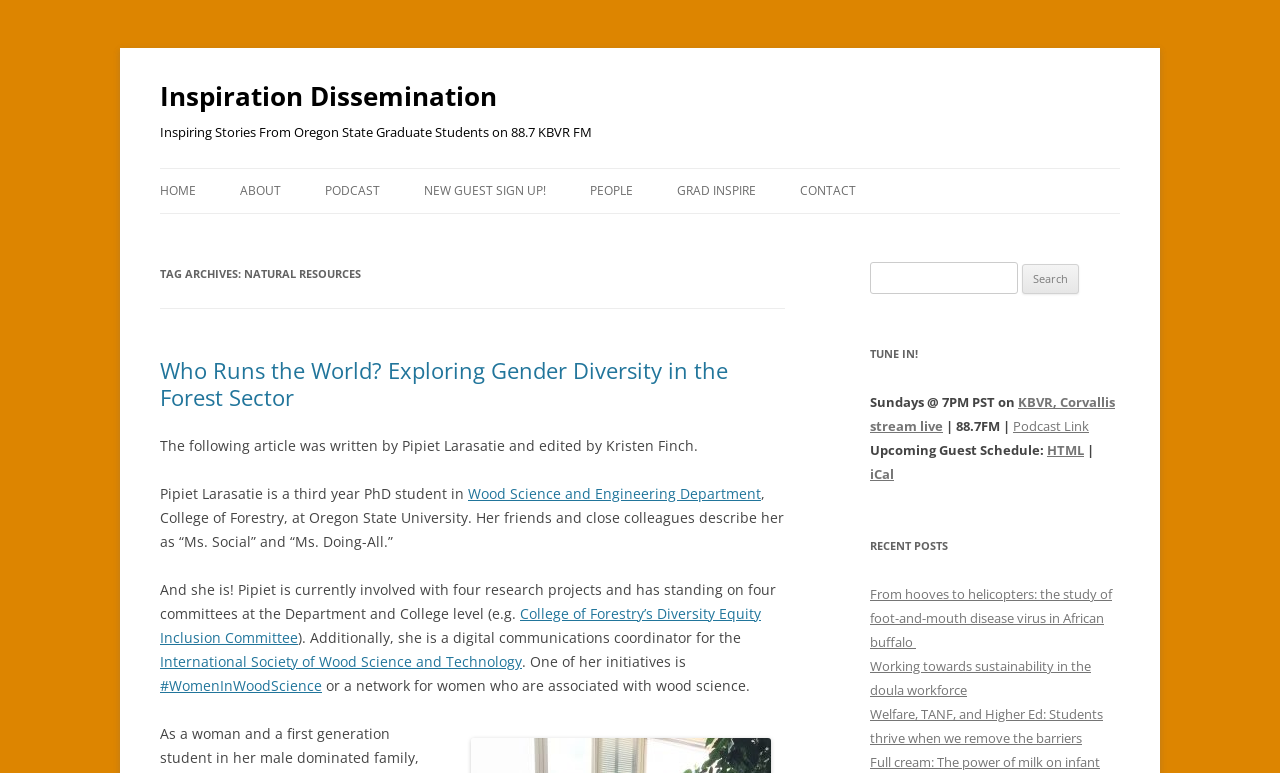Determine the bounding box coordinates for the area you should click to complete the following instruction: "Search for something".

[0.68, 0.339, 0.795, 0.381]